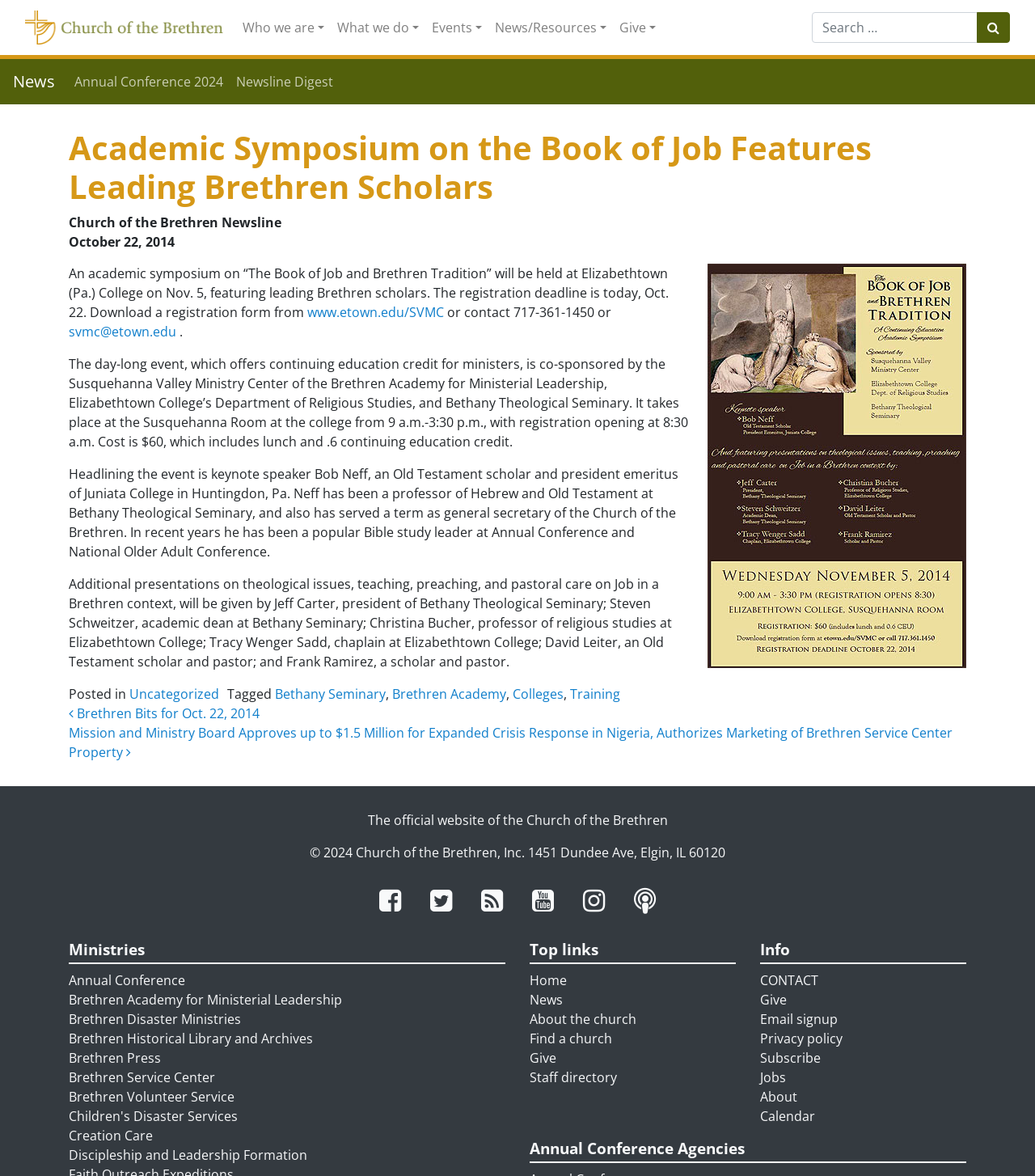Please locate the UI element described by "Annual Conference" and provide its bounding box coordinates.

[0.066, 0.826, 0.179, 0.841]